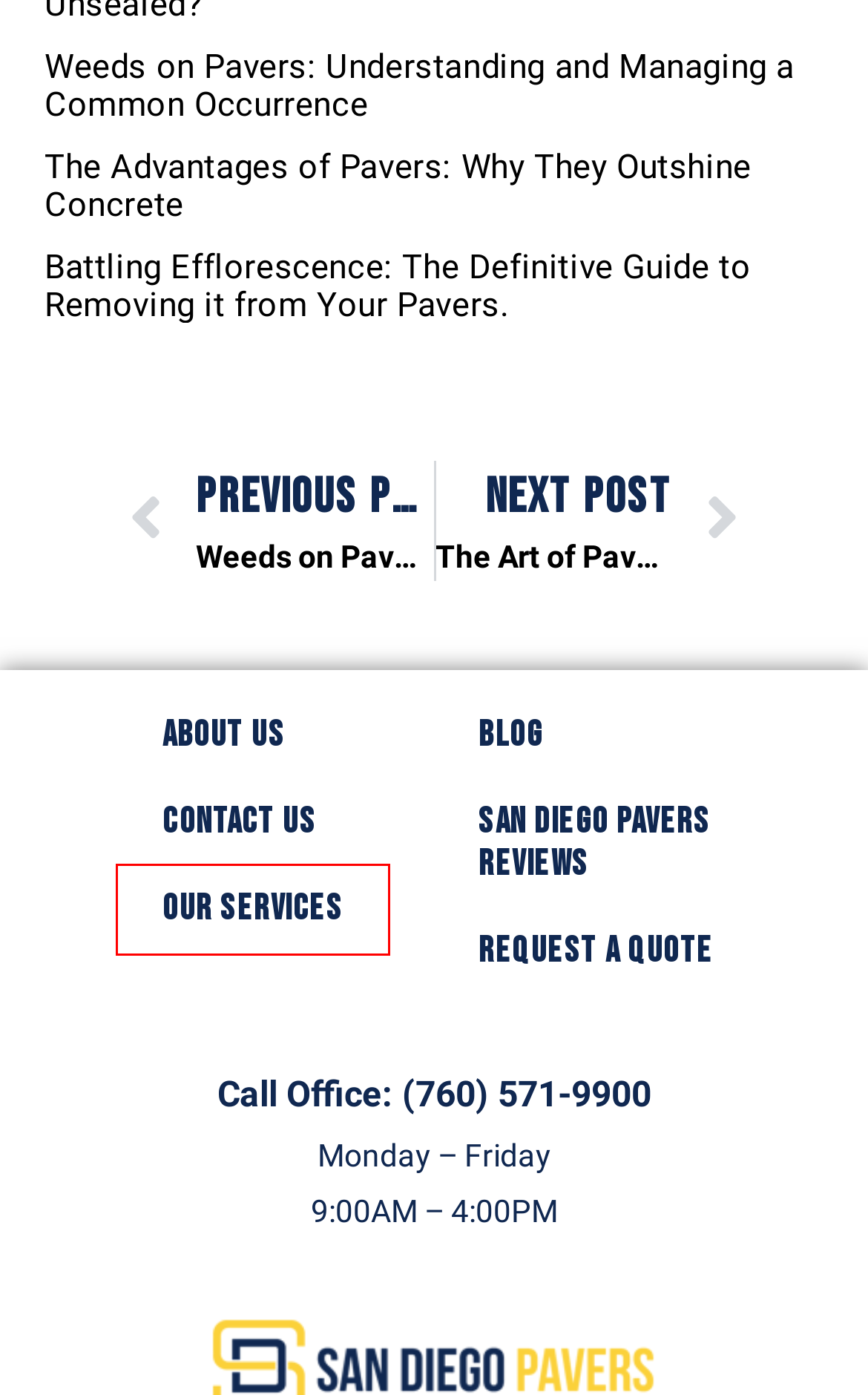You are presented with a screenshot of a webpage with a red bounding box. Select the webpage description that most closely matches the new webpage after clicking the element inside the red bounding box. The options are:
A. Our Services - San Diego Pavers
B. Contact Us - San Diego Pavers
C. About Us - San Diego Pavers
D. Testimonials - San Diego Pavers
E. What is the Purpose of a Retaining Wall? Do You Need One?
F. Blog - San Diego Pavers
G. Weeds on Pavers: Understanding and Managing a Common Occurrence - San Diego Pavers
H. Request A Quote - San Diego Pavers

A